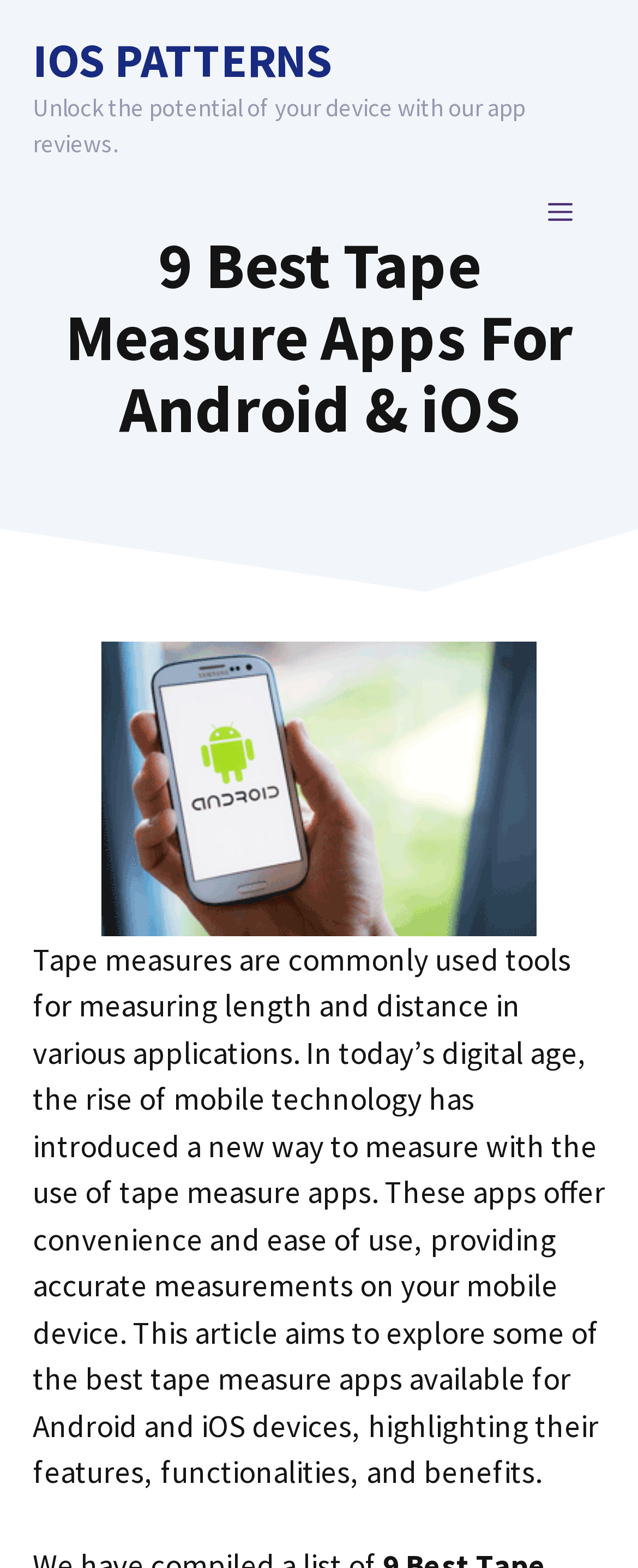Respond to the question below with a concise word or phrase:
What is the purpose of tape measure apps?

Measuring length and distance